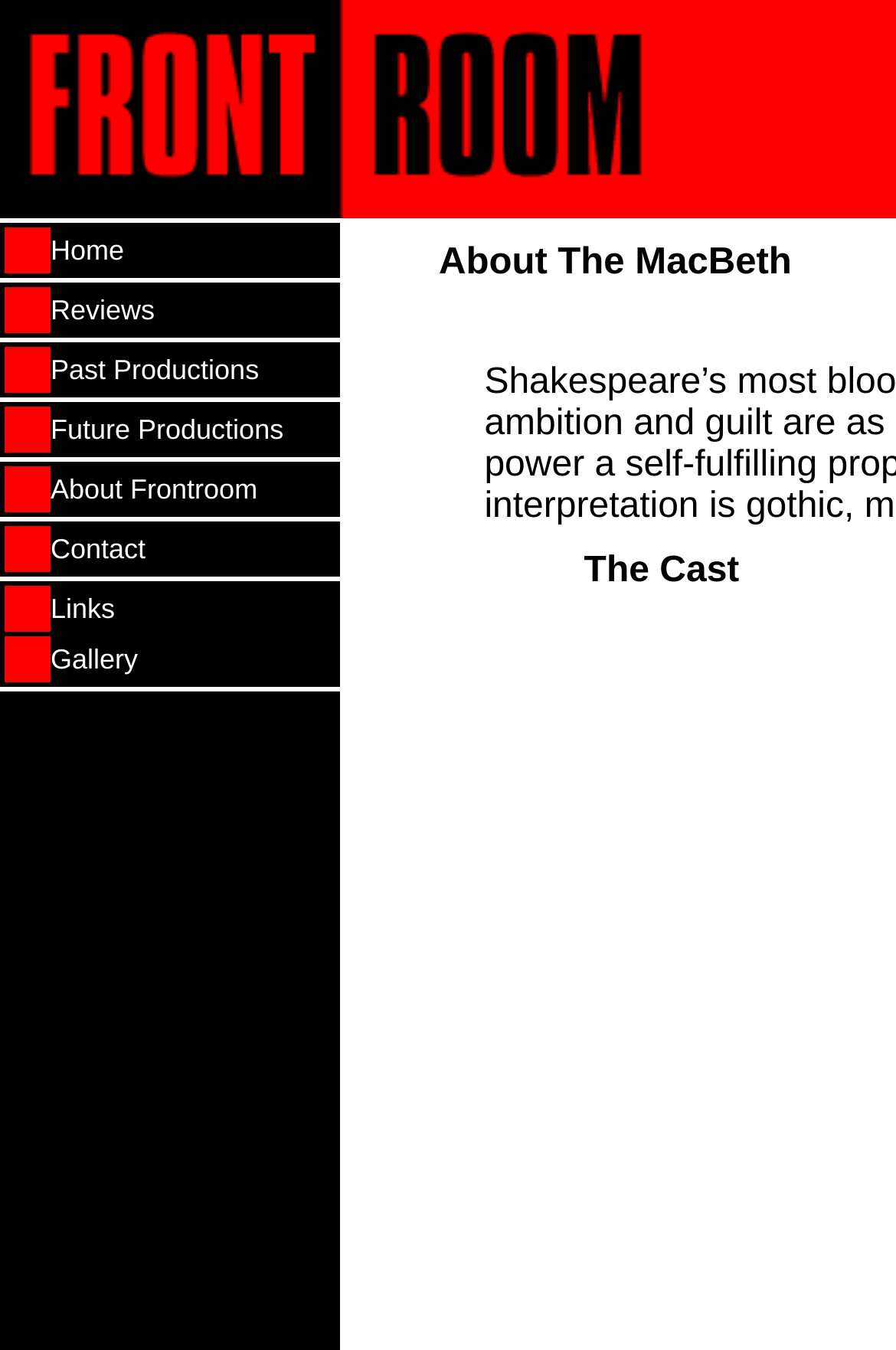What type of content is available under 'Reviews of Frontroom Productions'?
Based on the visual content, answer with a single word or a brief phrase.

Reviews